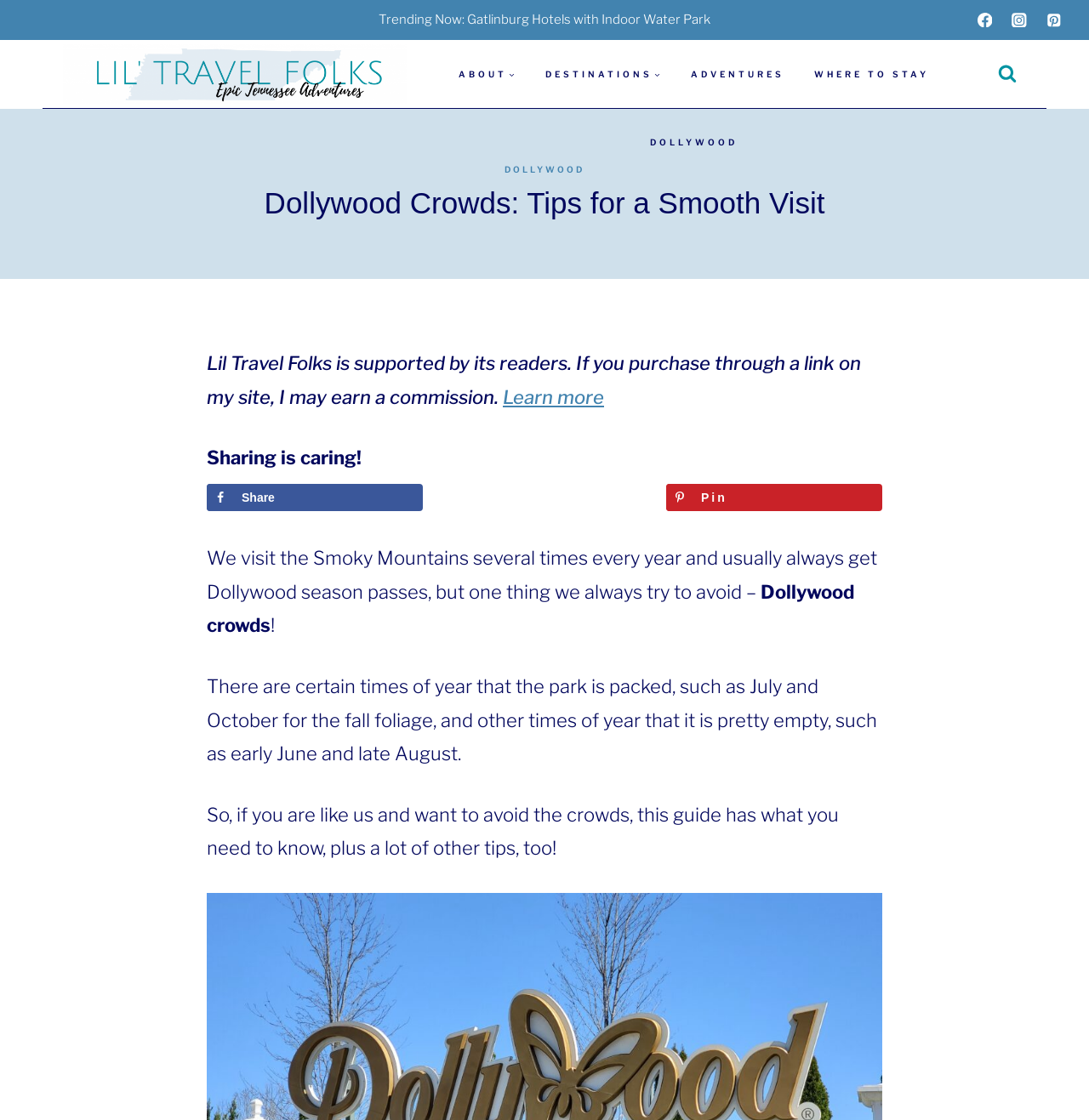Please specify the bounding box coordinates in the format (top-left x, top-left y, bottom-right x, bottom-right y), with all values as floating point numbers between 0 and 1. Identify the bounding box of the UI element described by: Where to Stay

[0.734, 0.036, 0.866, 0.096]